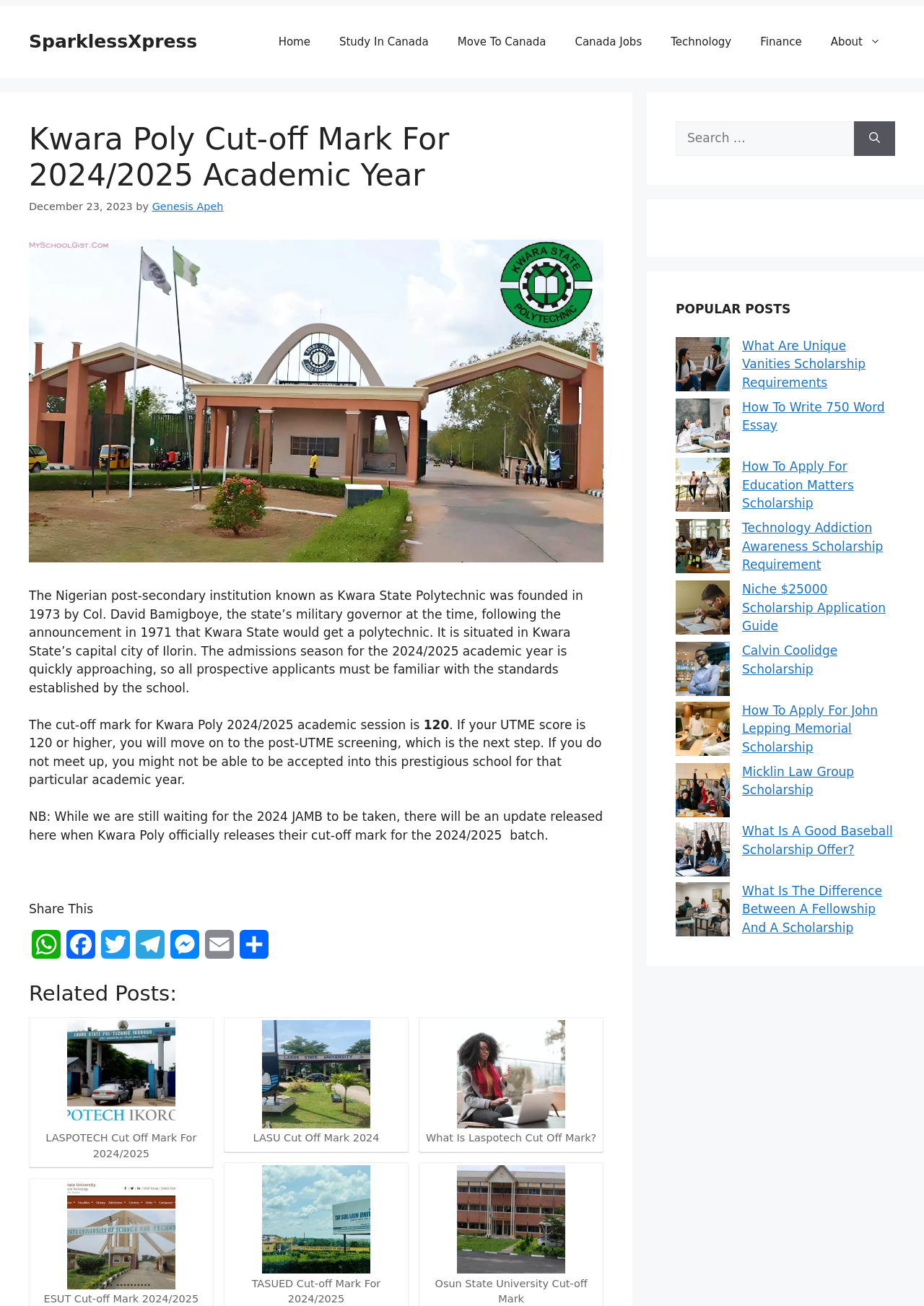Provide the bounding box coordinates of the section that needs to be clicked to accomplish the following instruction: "Search for something."

[0.731, 0.093, 0.924, 0.119]